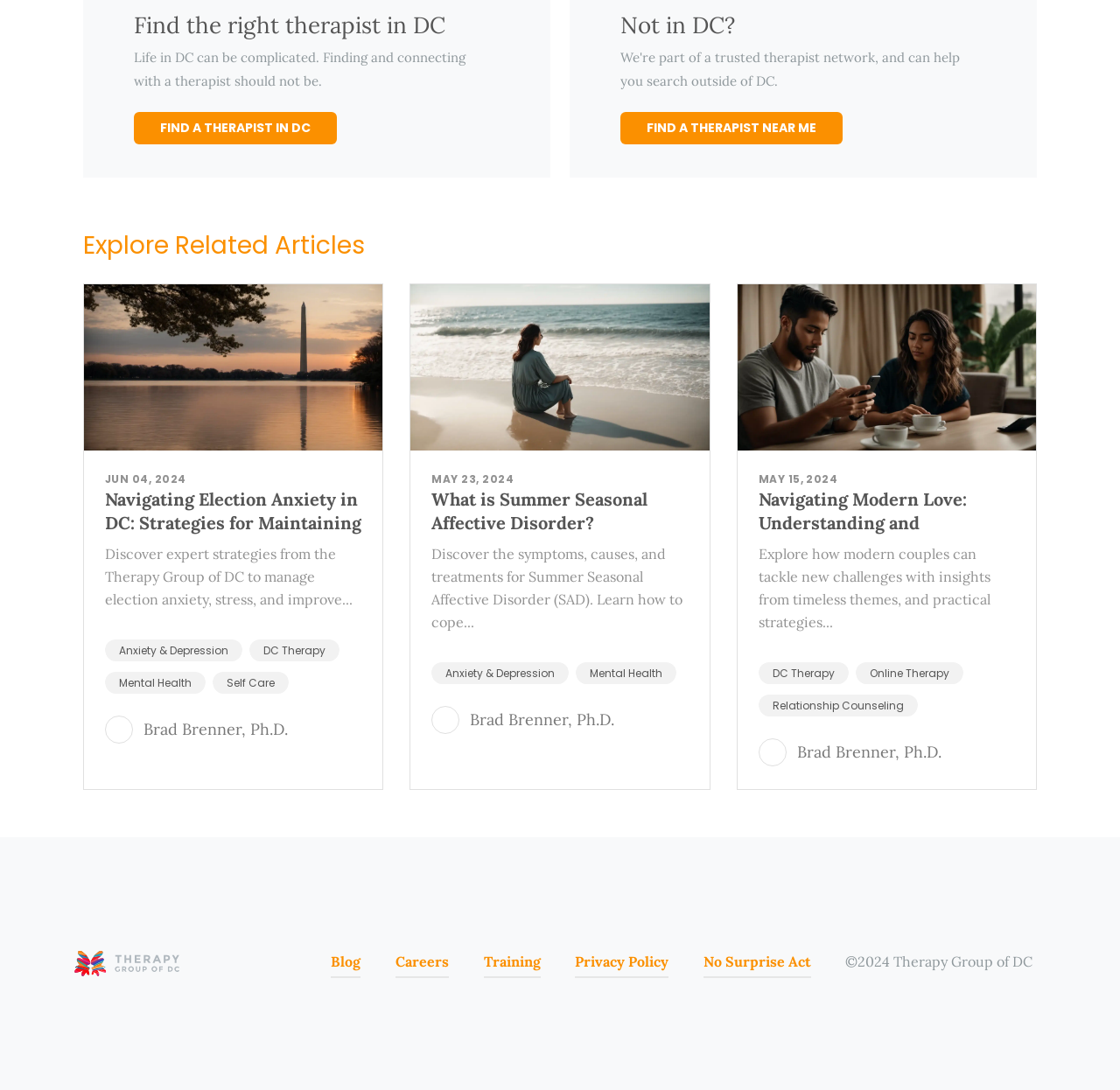What is the name of the organization behind this website?
Look at the image and provide a short answer using one word or a phrase.

Therapy Group of DC